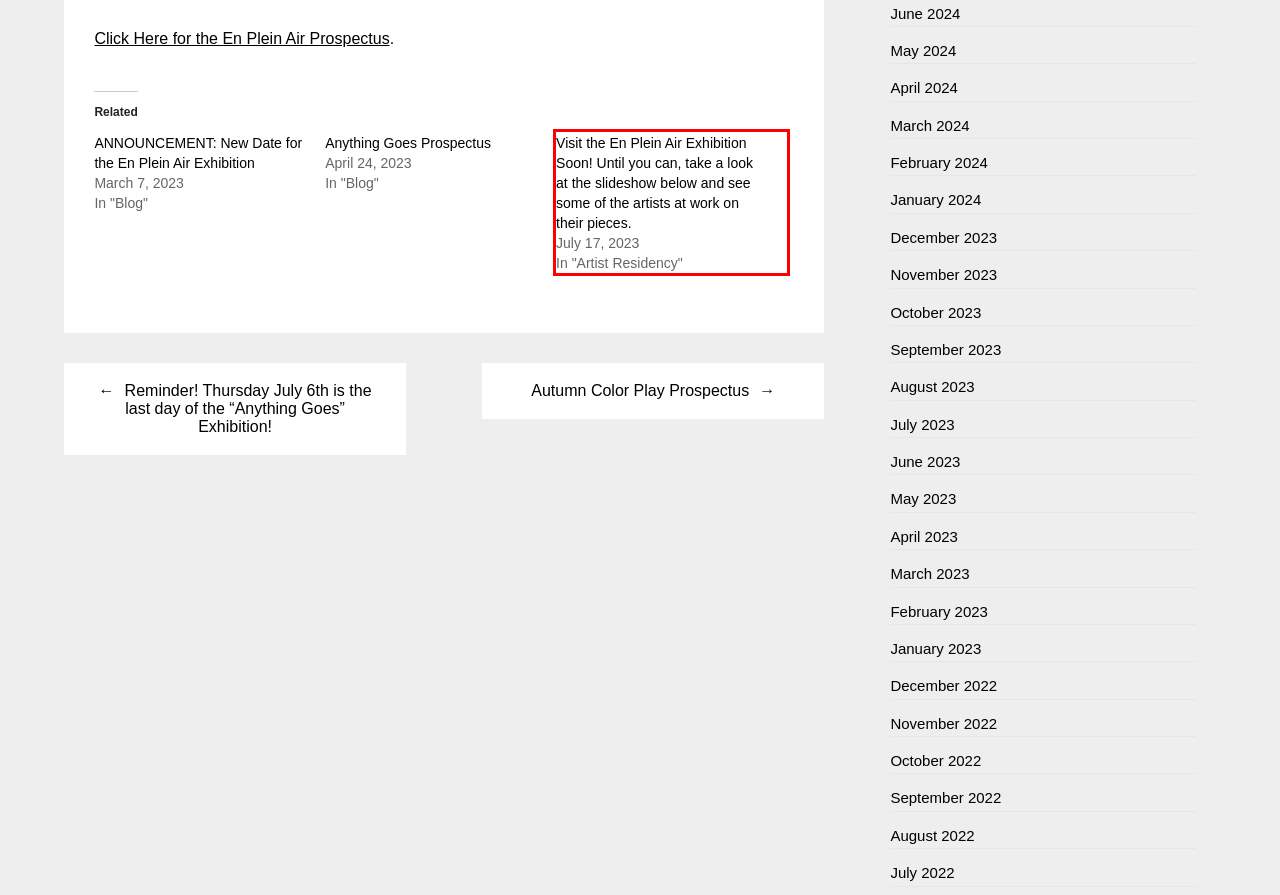The screenshot you have been given contains a UI element surrounded by a red rectangle. Use OCR to read and extract the text inside this red rectangle.

Visit the En Plein Air Exhibition Soon! Until you can, take a look at the slideshow below and see some of the artists at work on their pieces. July 17, 2023 In "Artist Residency"